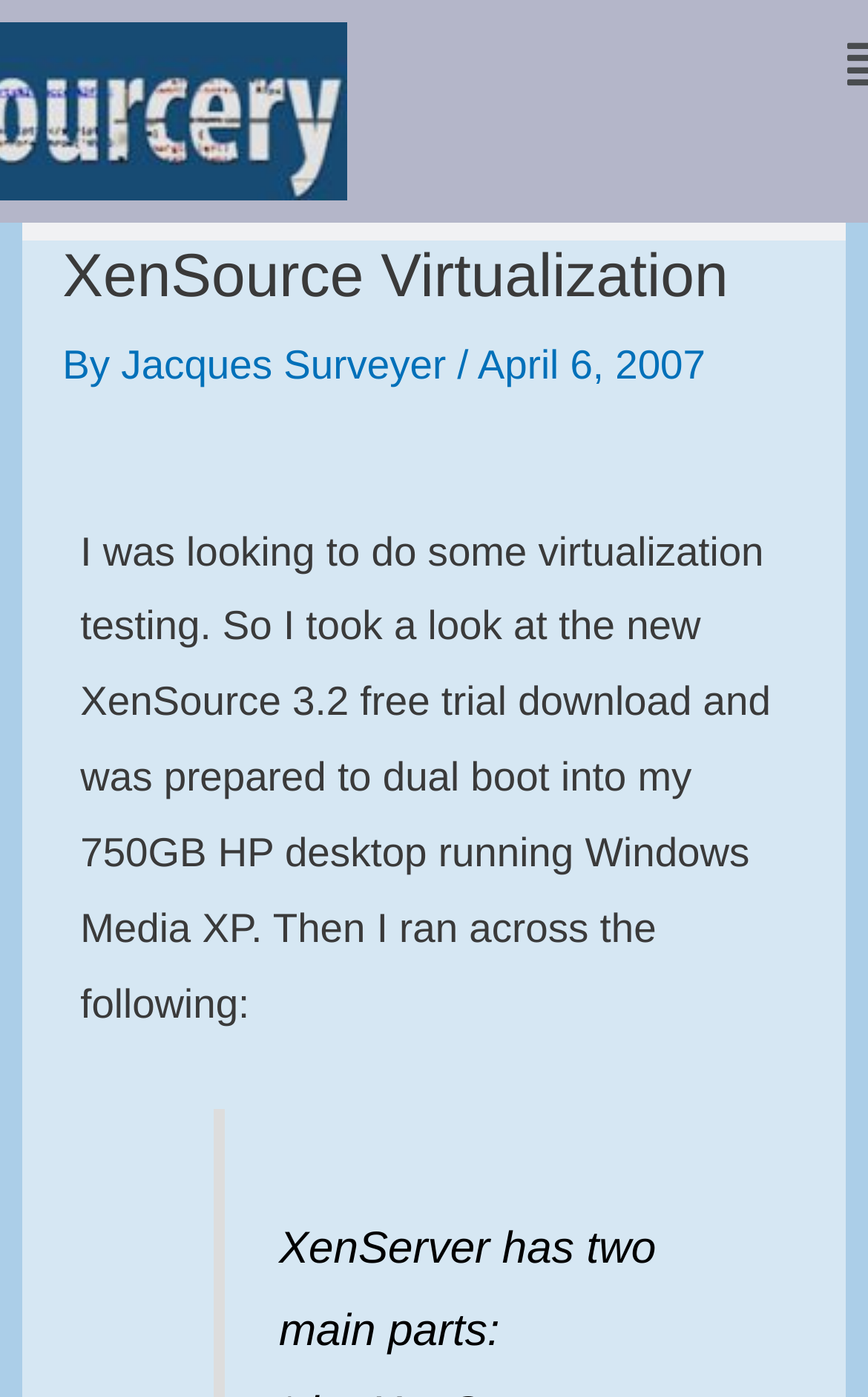Using the elements shown in the image, answer the question comprehensively: How many main parts does XenServer have?

According to the article, XenServer has two main parts, as mentioned in the sentence 'XenServer has two main parts:'.